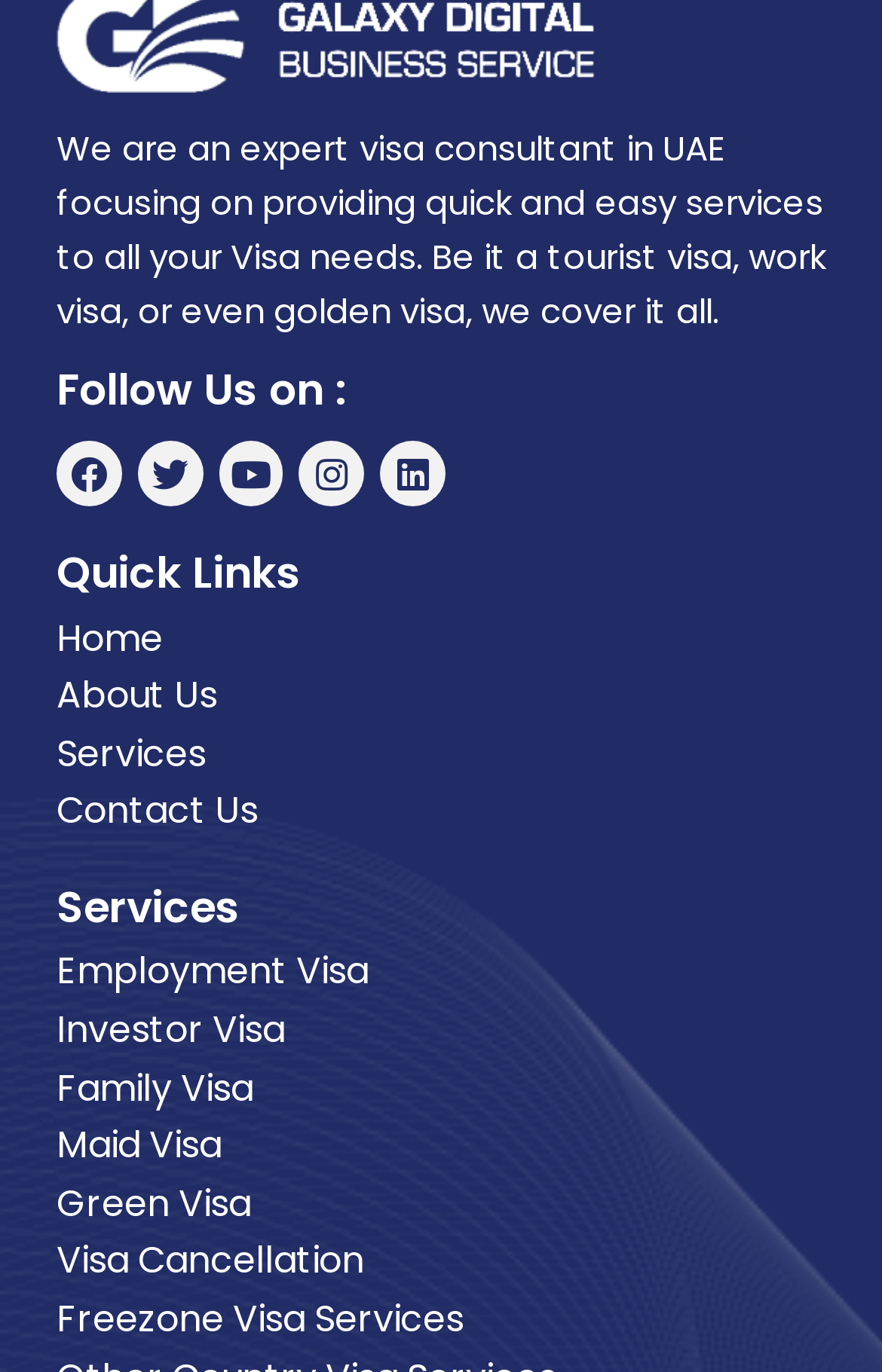Based on the image, provide a detailed response to the question:
How many social media platforms are listed?

There are 5 social media platforms listed, which are Facebook, Twitter, Youtube, Instagram, and Linkedin, as indicated by the links with their respective icons.